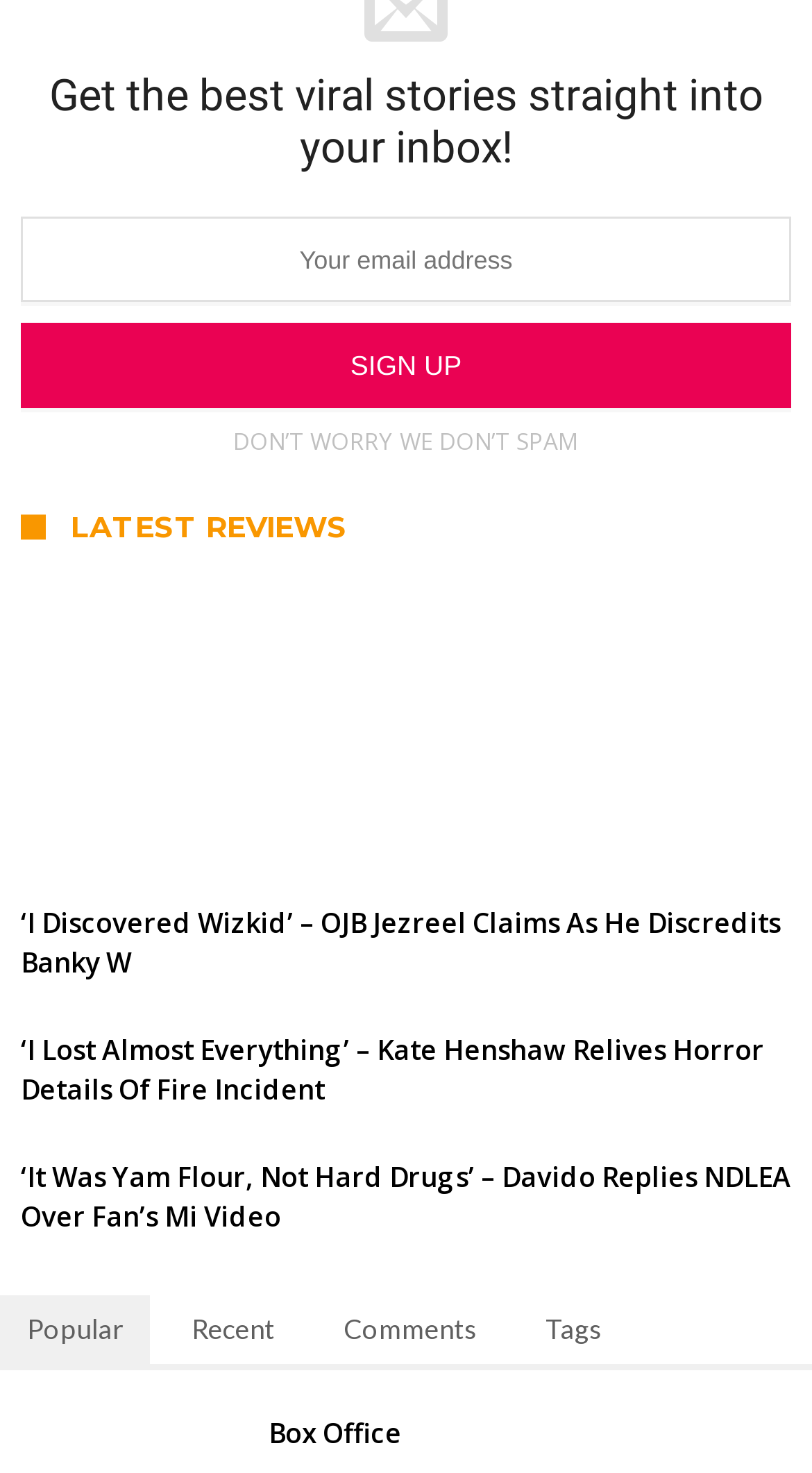How many articles are displayed on the webpage?
Look at the screenshot and give a one-word or phrase answer.

Four